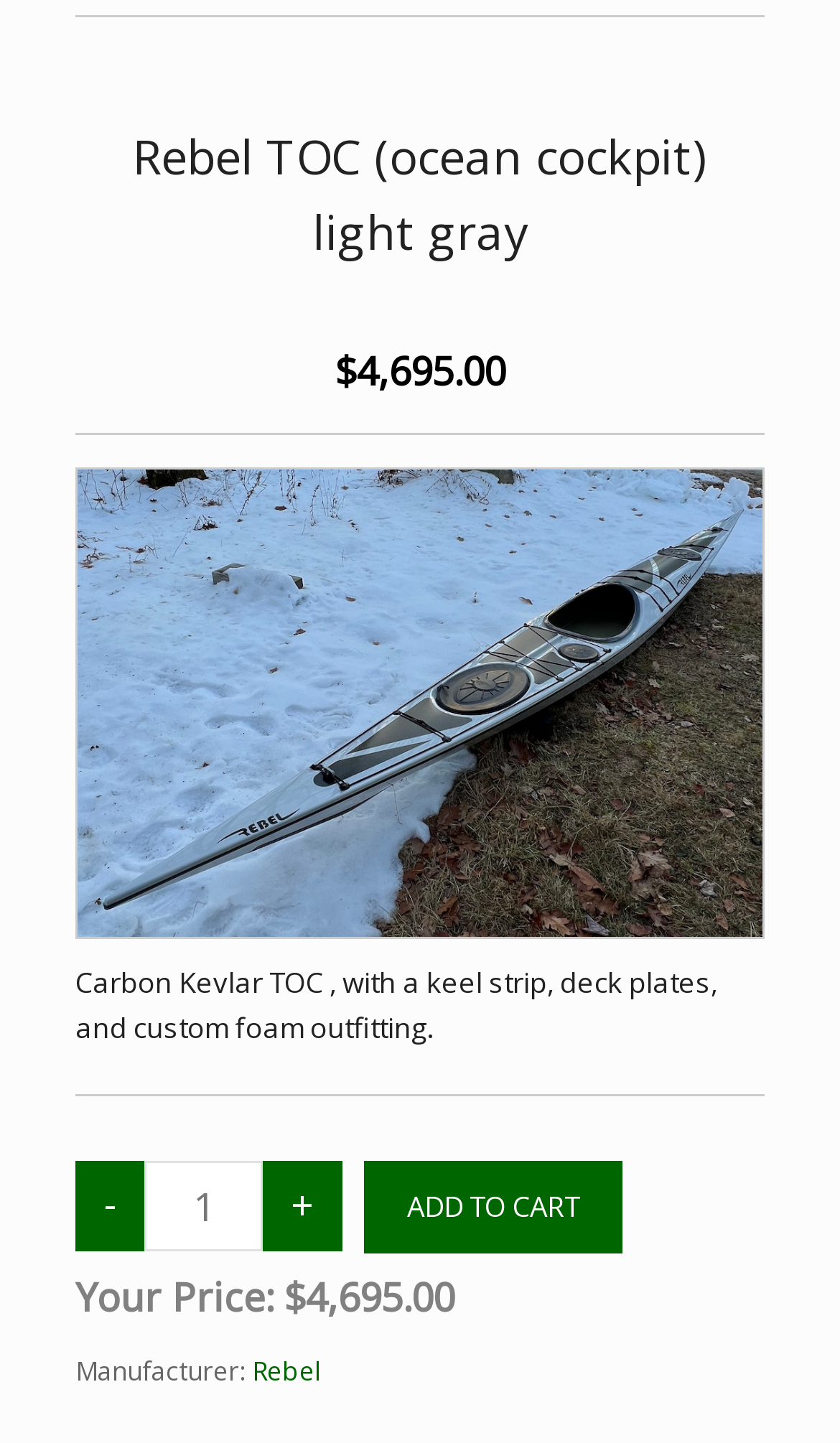Return the bounding box coordinates of the UI element that corresponds to this description: "value="ADD TO CART"". The coordinates must be given as four float numbers in the range of 0 and 1, [left, top, right, bottom].

[0.433, 0.804, 0.741, 0.869]